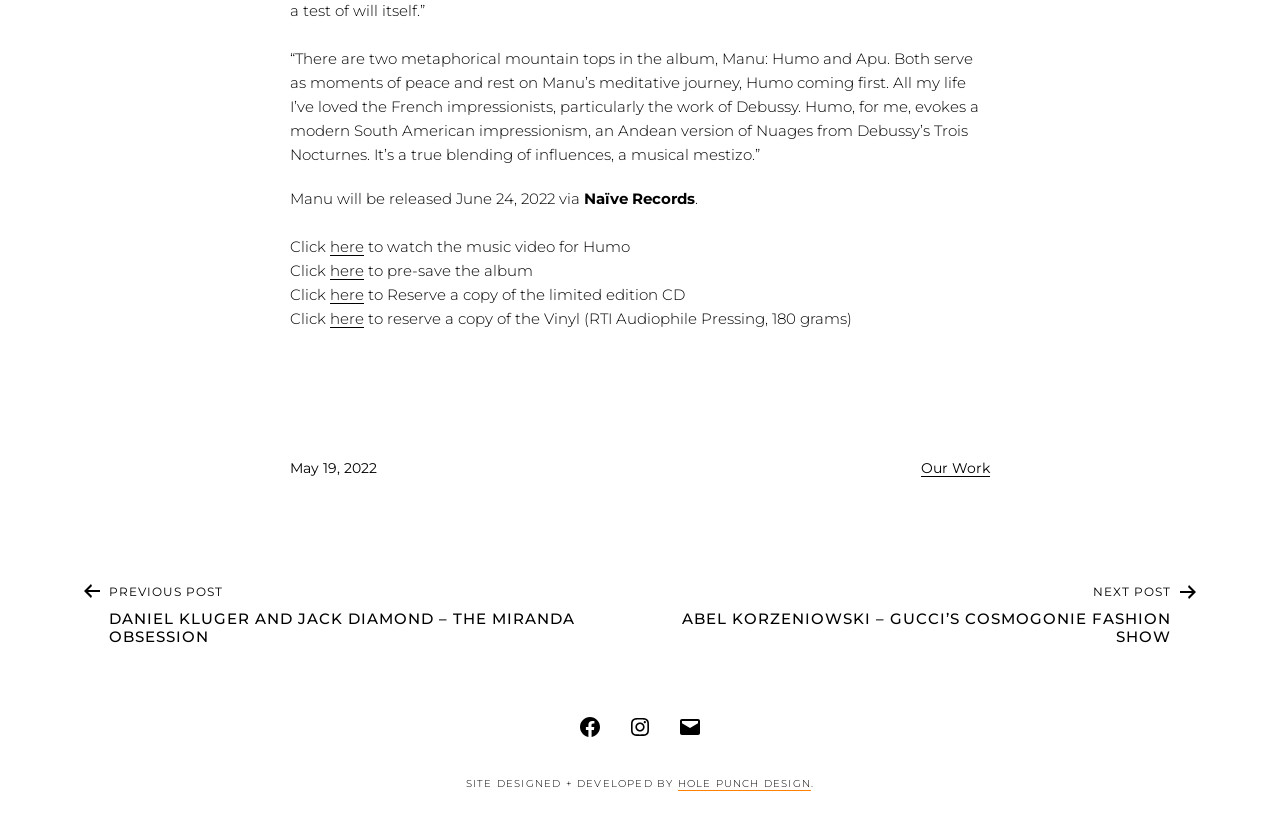Provide a single word or phrase answer to the question: 
How many links are there in the footer section?

3